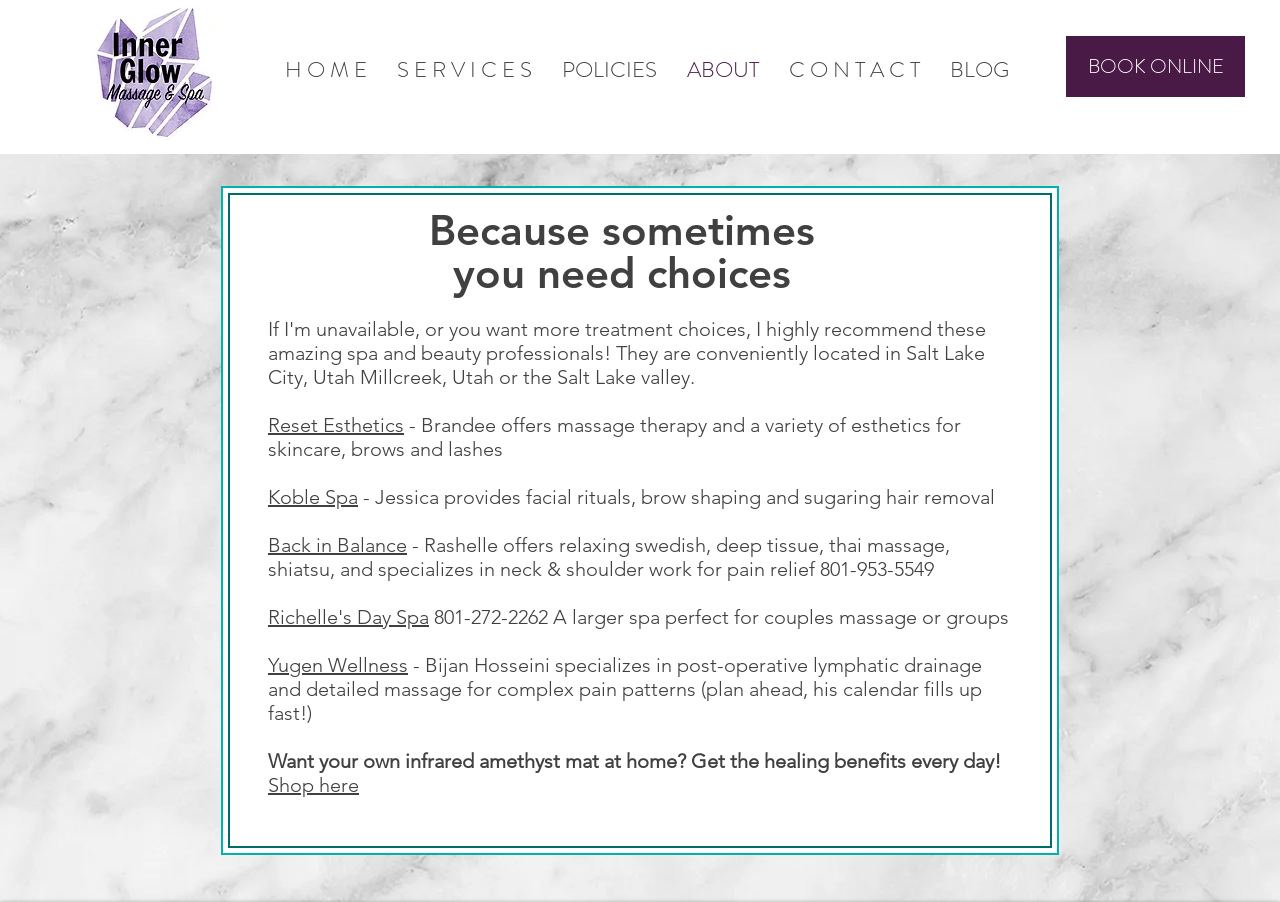Given the element description: "Reset Esthetics", predict the bounding box coordinates of the UI element it refers to, using four float numbers between 0 and 1, i.e., [left, top, right, bottom].

[0.209, 0.458, 0.316, 0.484]